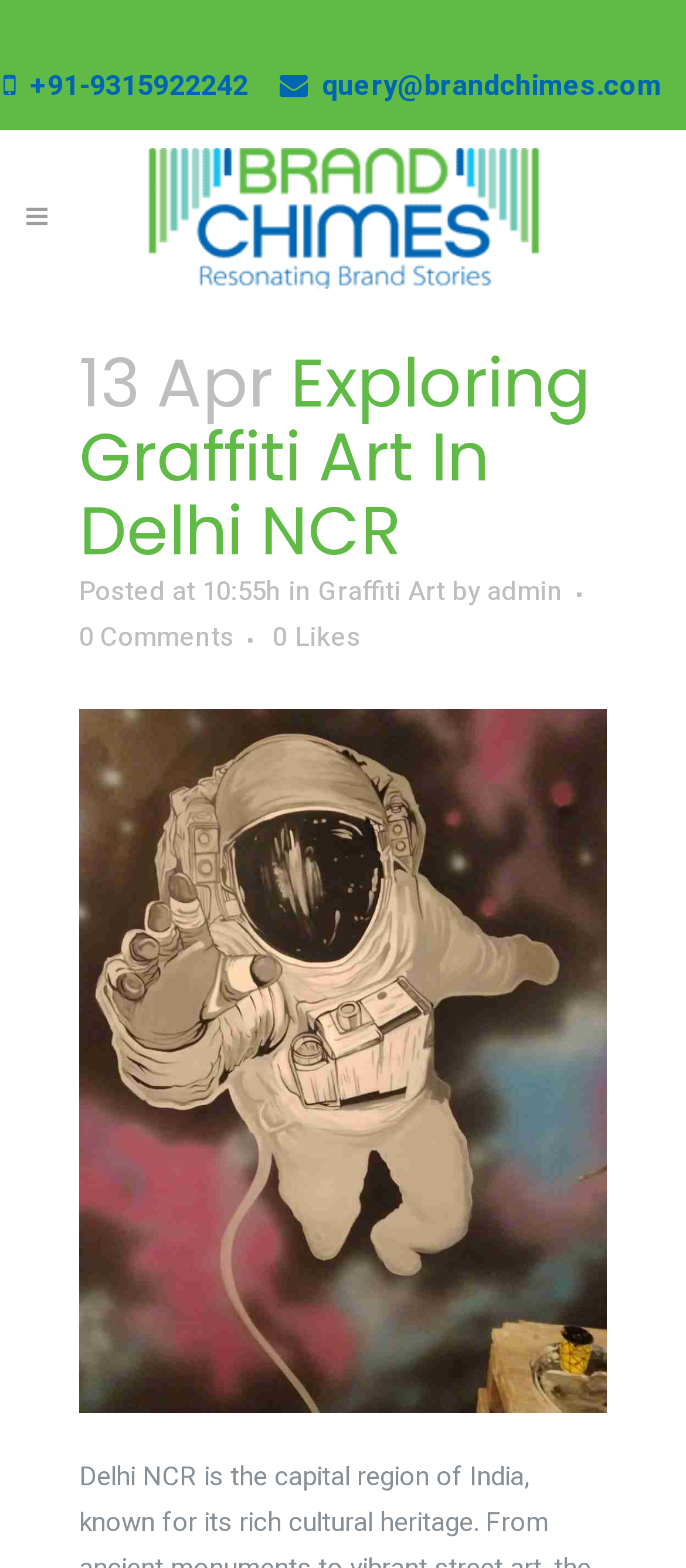What is the number of comments on the blog post?
Refer to the image and provide a thorough answer to the question.

I found the number of comments on the blog post by looking at the link element that says '0 Comments'.